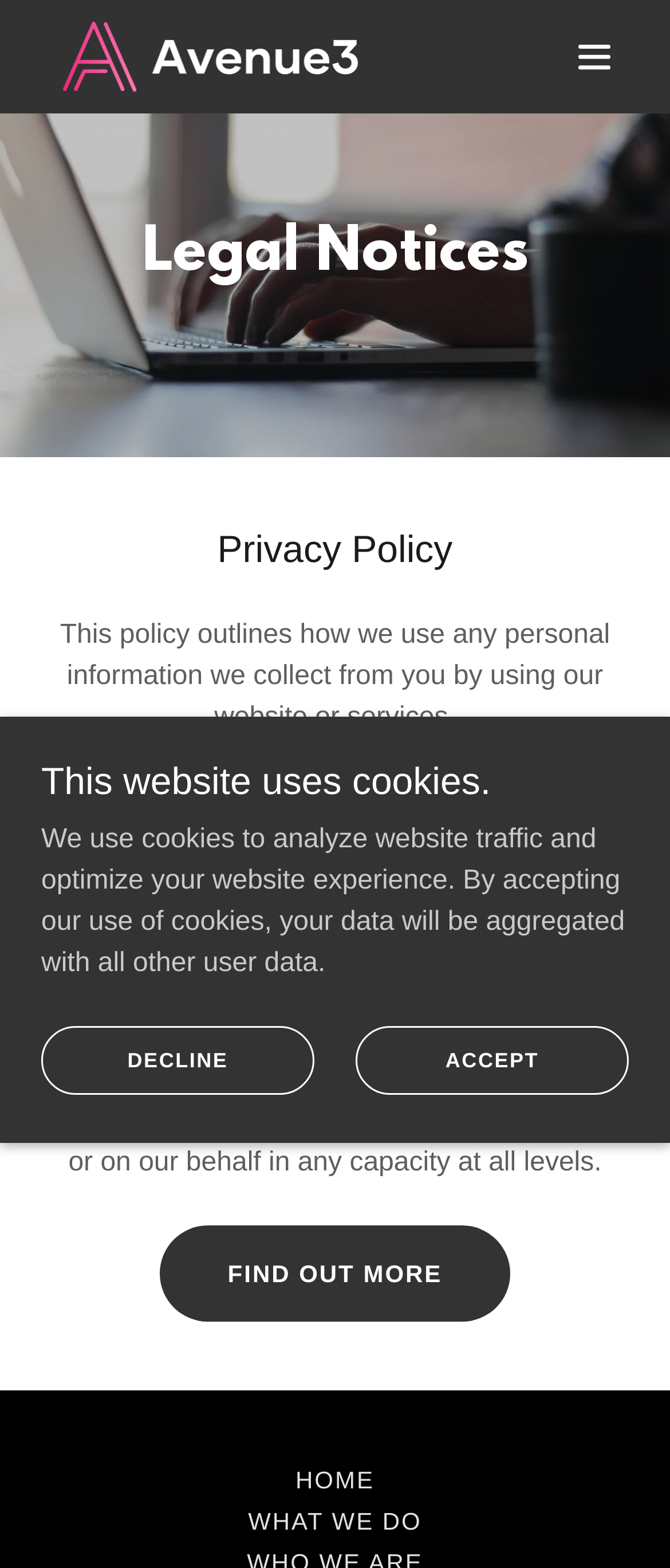Please determine the bounding box coordinates of the area that needs to be clicked to complete this task: 'Click the avenue3 link'. The coordinates must be four float numbers between 0 and 1, formatted as [left, top, right, bottom].

[0.082, 0.009, 0.546, 0.064]